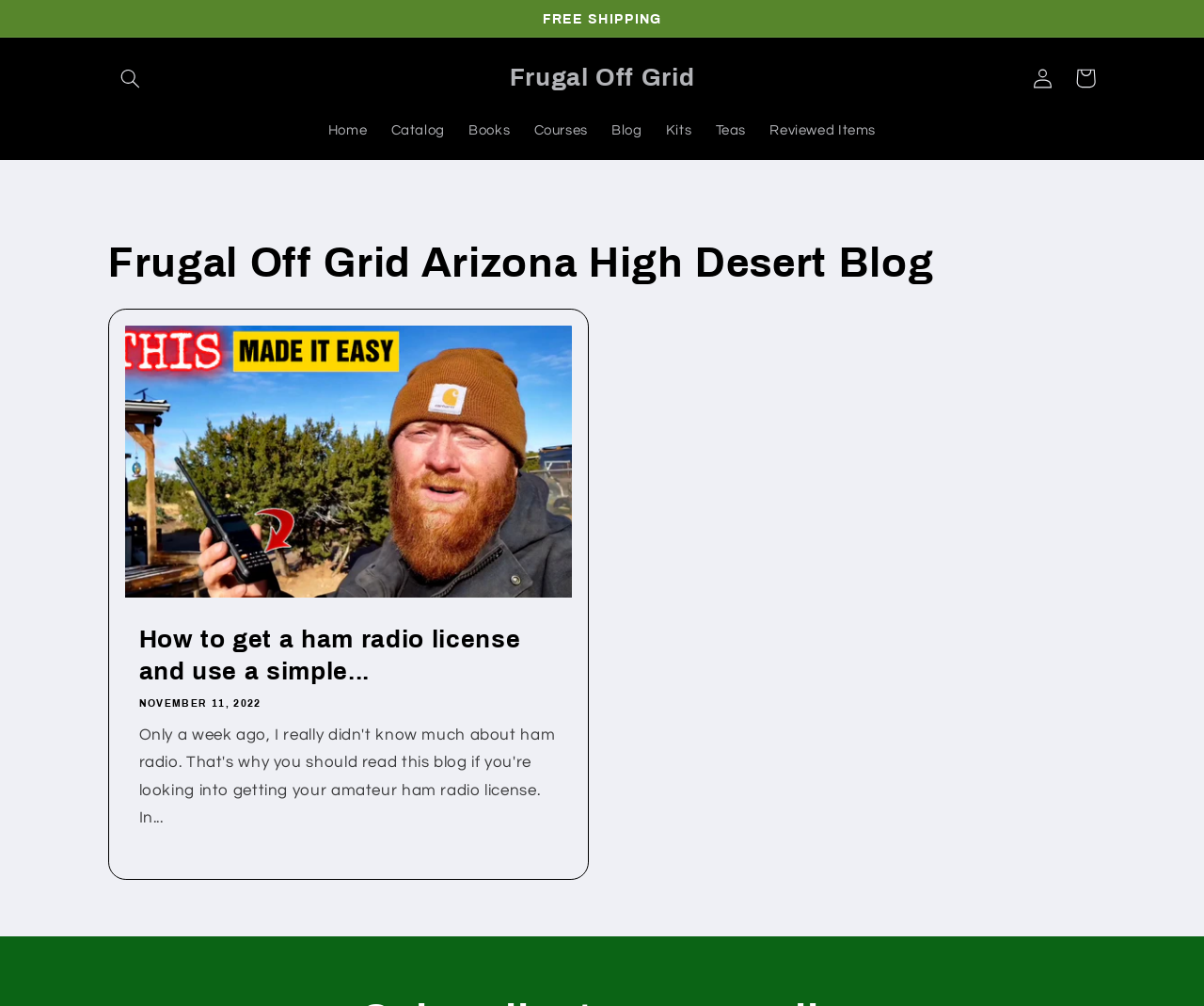Identify the bounding box coordinates of the clickable region necessary to fulfill the following instruction: "Go to the home page". The bounding box coordinates should be four float numbers between 0 and 1, i.e., [left, top, right, bottom].

[0.263, 0.11, 0.315, 0.151]